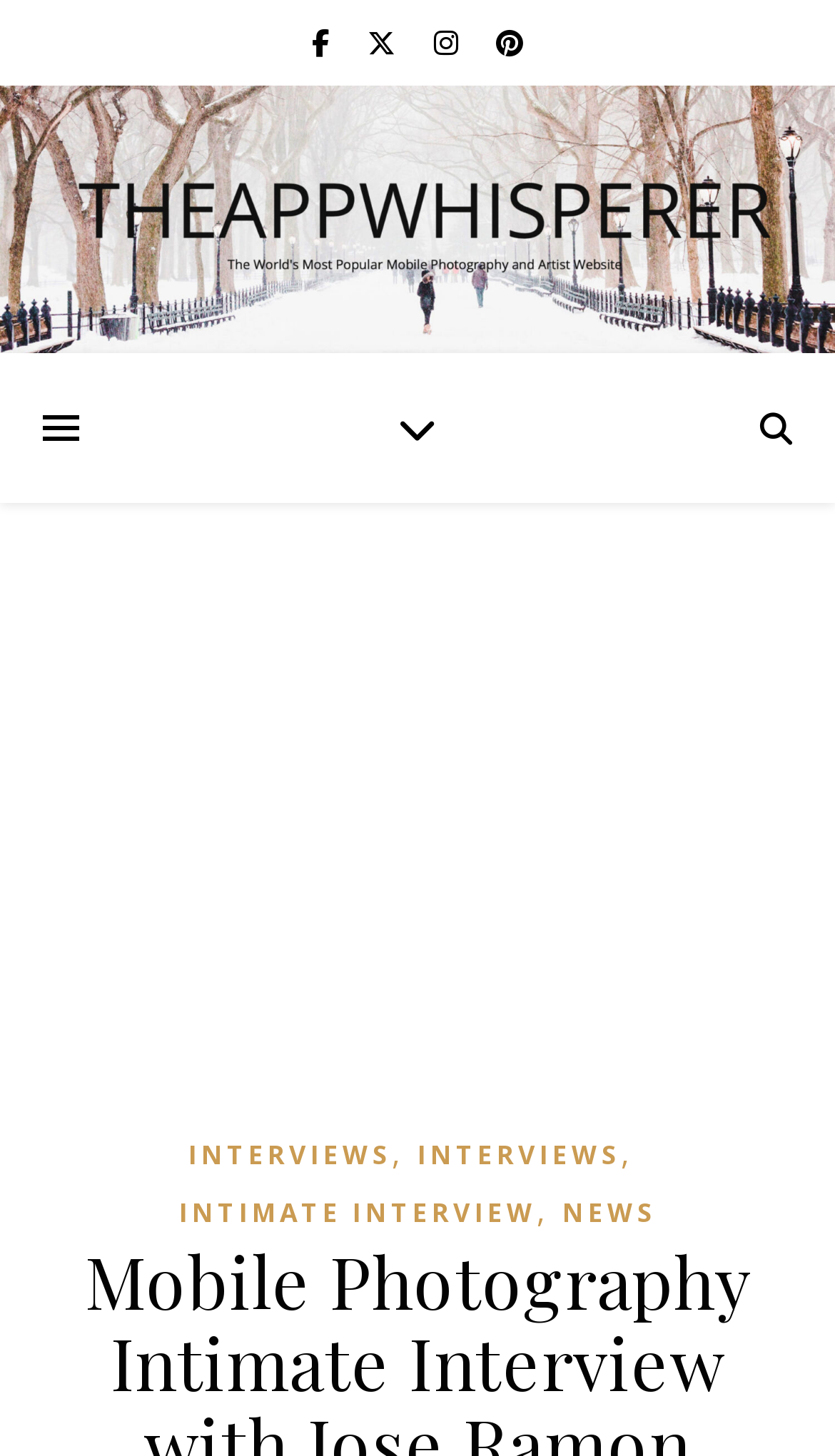Generate the text of the webpage's primary heading.

Mobile Photography Intimate Interview with Jose Ramon Estrada A from Mexico City, Mexico